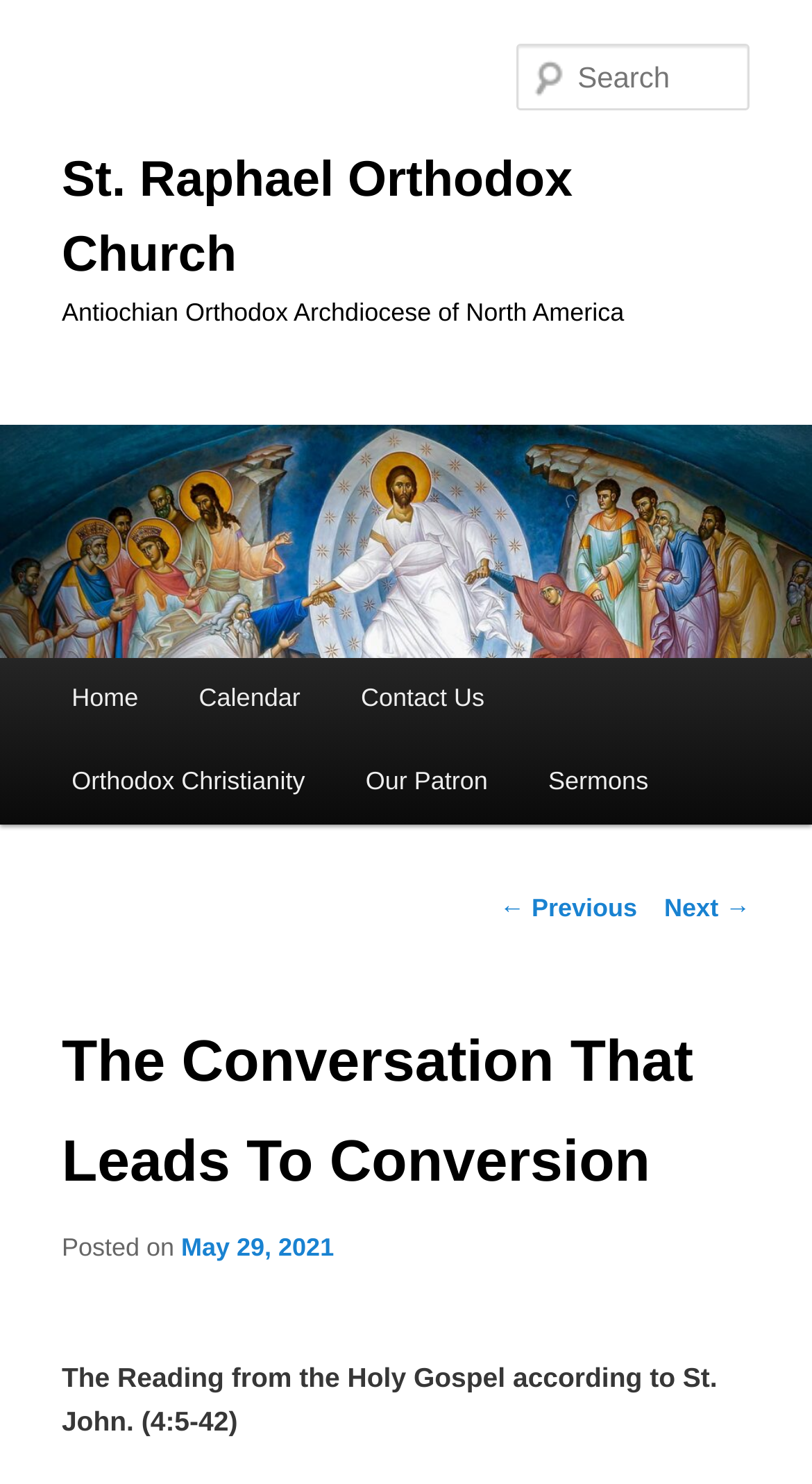Could you specify the bounding box coordinates for the clickable section to complete the following instruction: "Read the sermon"?

[0.638, 0.5, 0.836, 0.556]